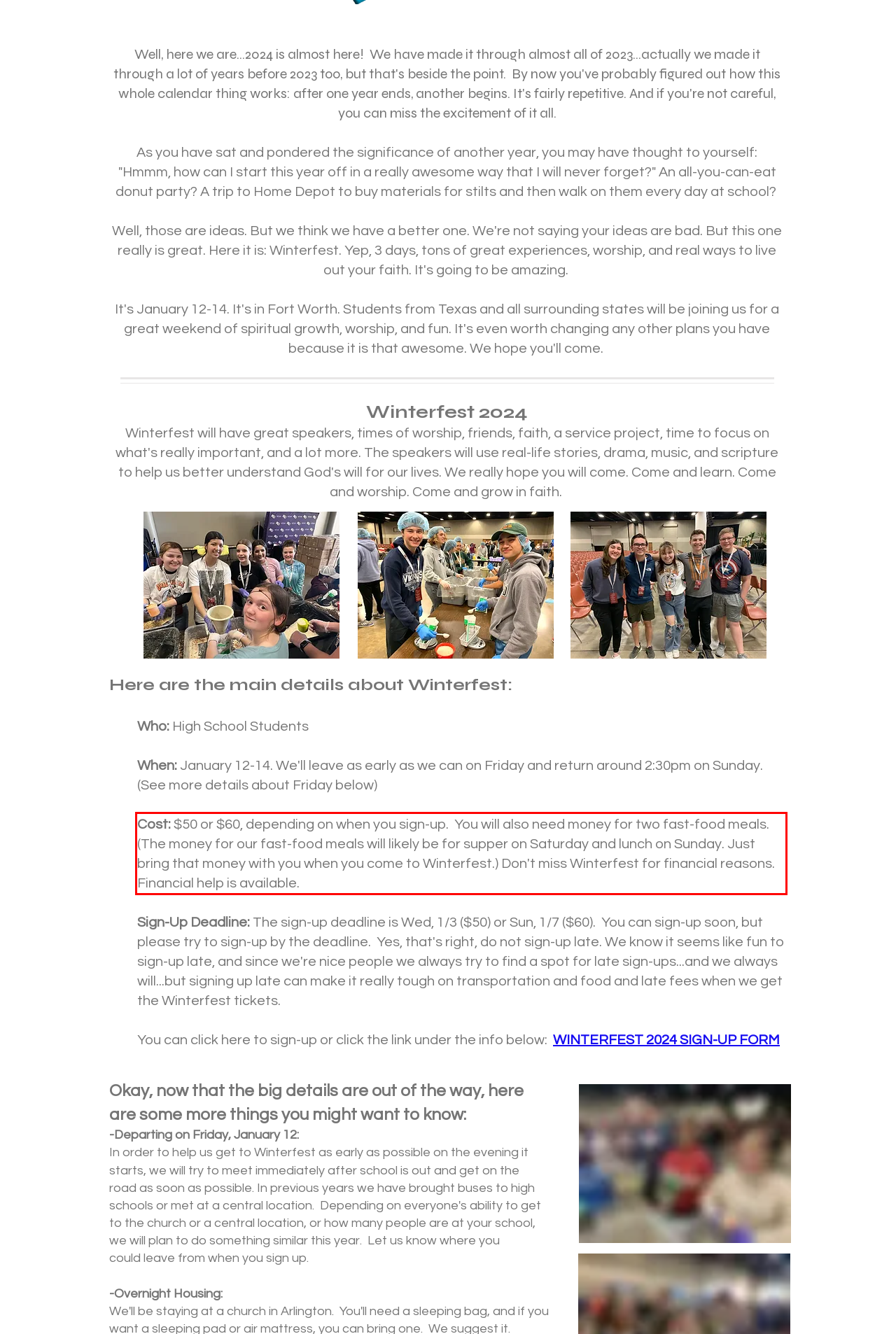View the screenshot of the webpage and identify the UI element surrounded by a red bounding box. Extract the text contained within this red bounding box.

Cost: $50 or $60, depending on when you sign-up. You will also need money for two fast-food meals. (The money for our fast-food meals will likely be for supper on Saturday and lunch on Sunday. Just bring that money with you when you come to Winterfest.) Don't miss Winterfest for financial reasons. Financial help is available.